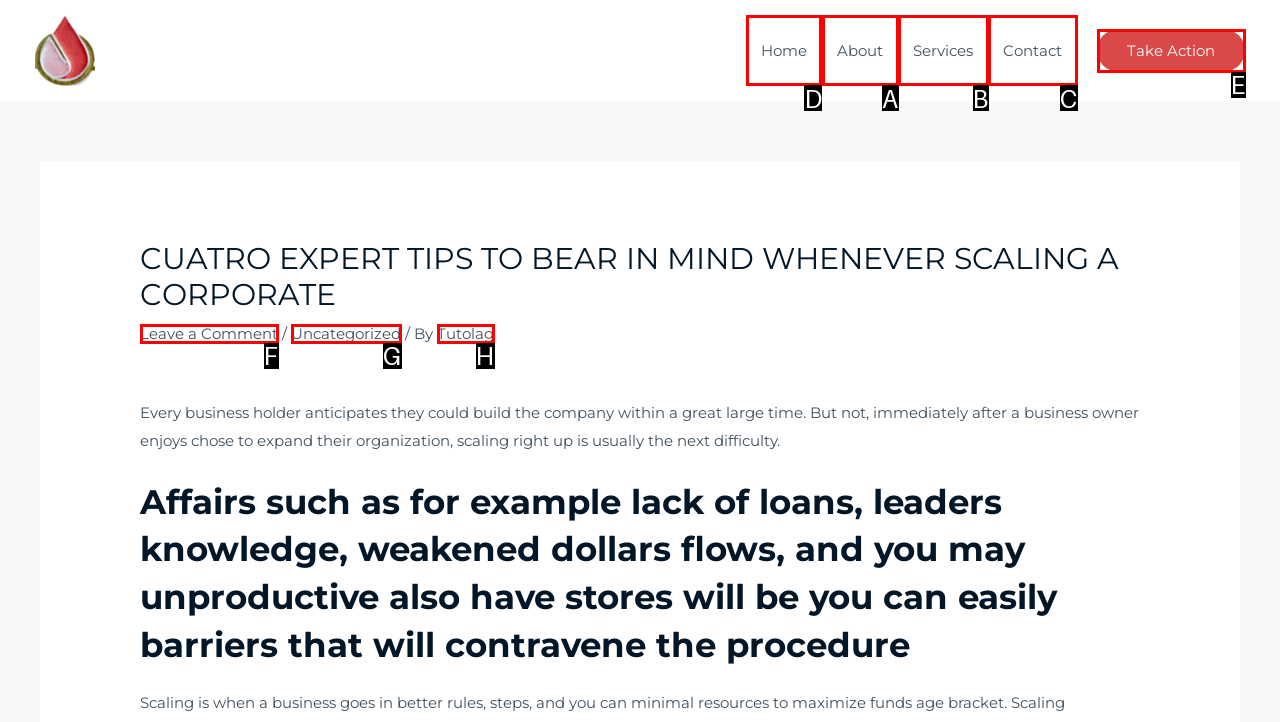Select the option I need to click to accomplish this task: Navigate to the Home page
Provide the letter of the selected choice from the given options.

D